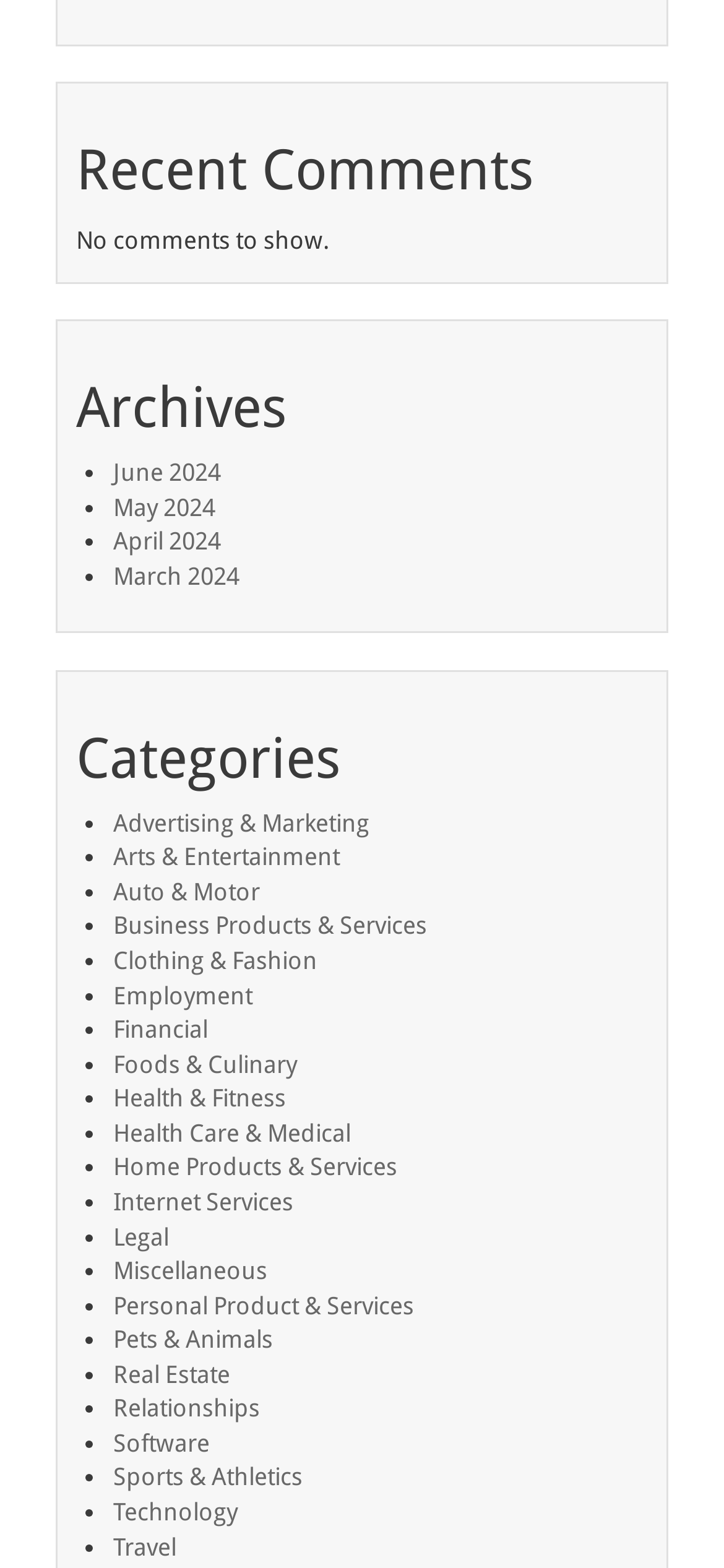What is the message displayed when there are no comments to show?
Please give a detailed and thorough answer to the question, covering all relevant points.

I looked at the StaticText element under the Recent Comments section and found that the message displayed when there are no comments to show is 'No comments to show.'